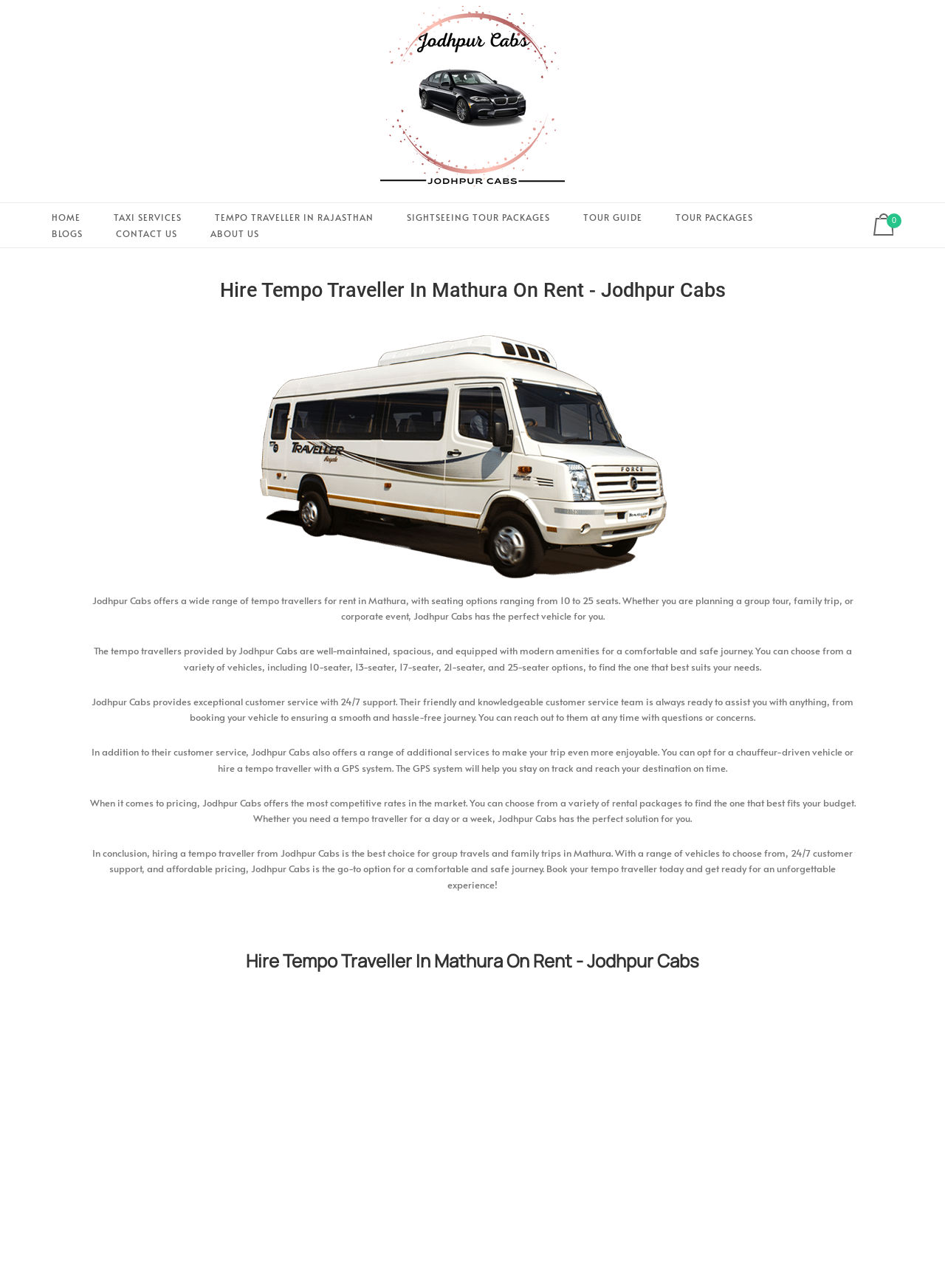Specify the bounding box coordinates of the area to click in order to follow the given instruction: "Click on CONTACT US."

[0.111, 0.166, 0.199, 0.196]